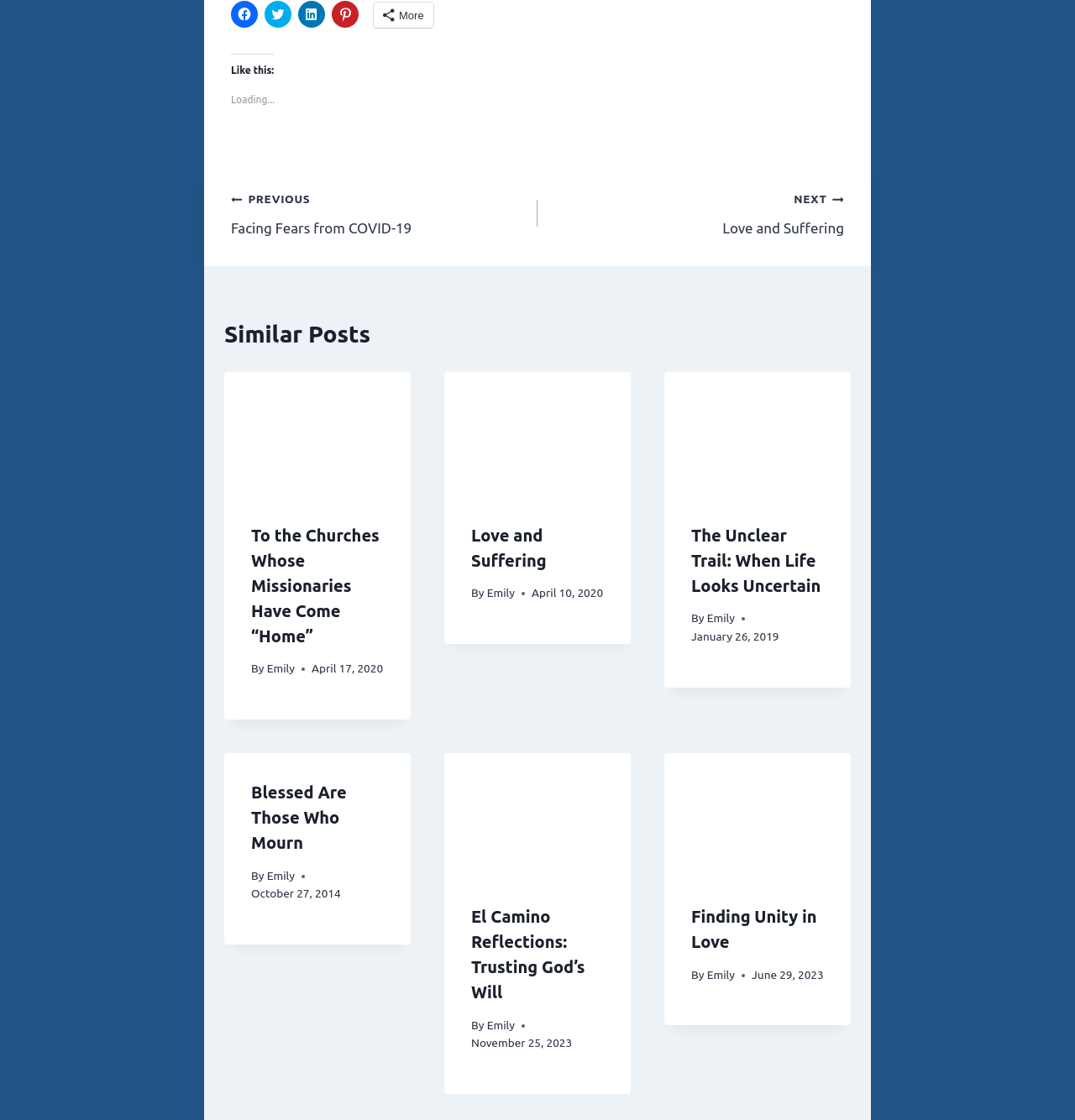Using the webpage screenshot, find the UI element described by Blessed Are Those Who Mourn. Provide the bounding box coordinates in the format (top-left x, top-left y, bottom-right x, bottom-right y), ensuring all values are floating point numbers between 0 and 1.

[0.234, 0.699, 0.322, 0.761]